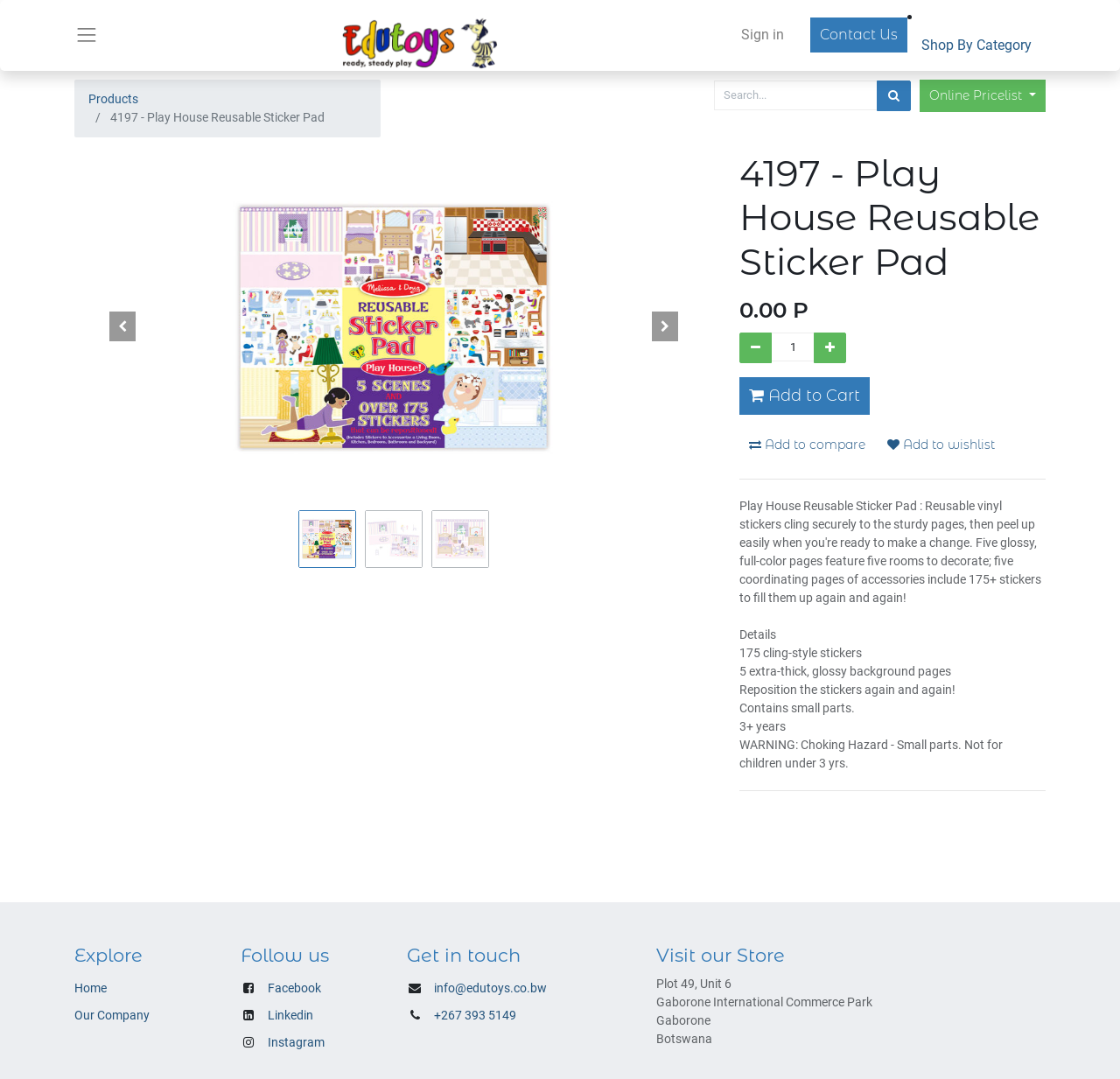Please determine the bounding box coordinates of the clickable area required to carry out the following instruction: "Contact us for more information". The coordinates must be four float numbers between 0 and 1, represented as [left, top, right, bottom].

[0.723, 0.016, 0.81, 0.049]